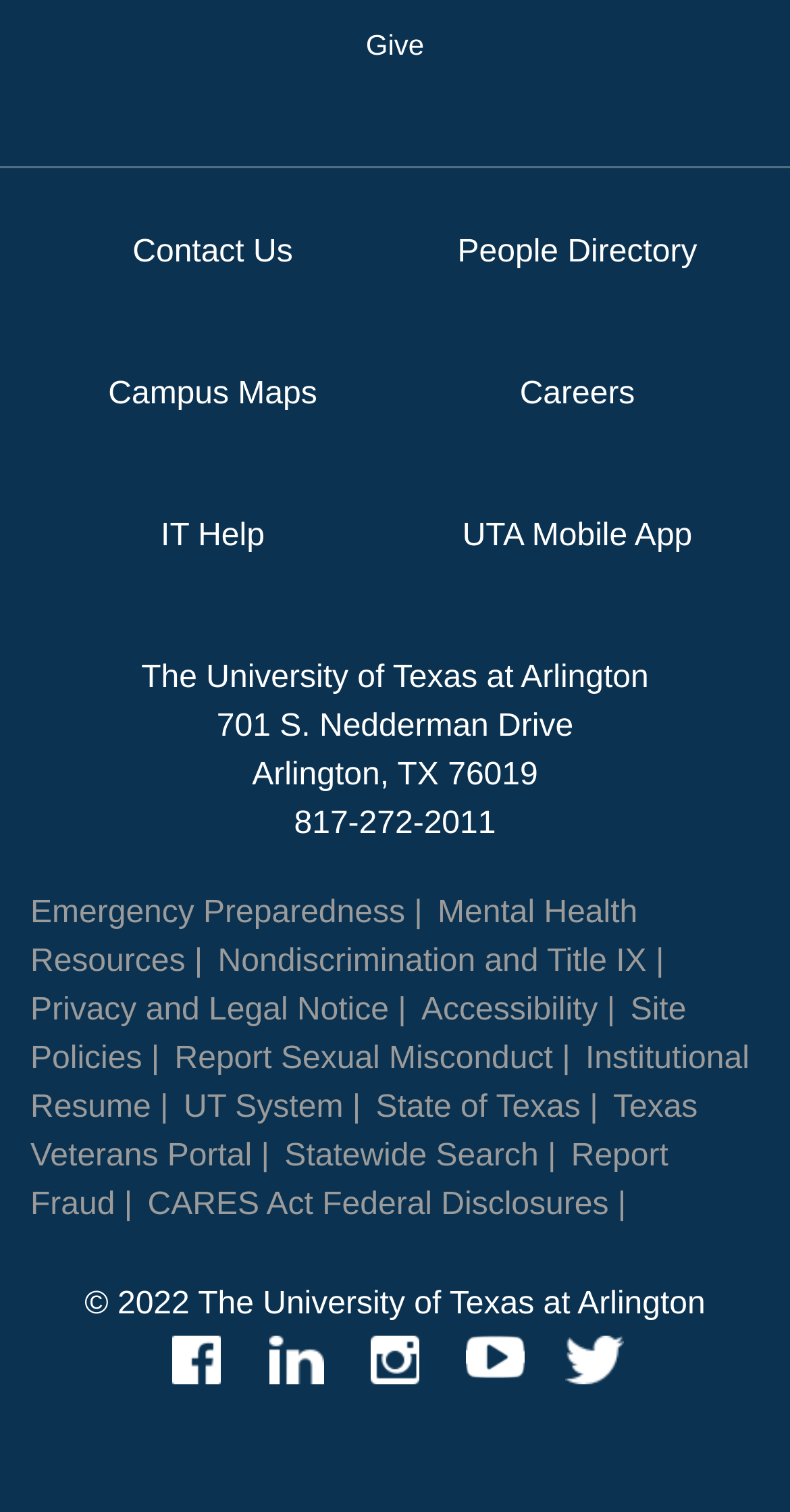Provide a one-word or one-phrase answer to the question:
What is the copyright year of the university?

2022